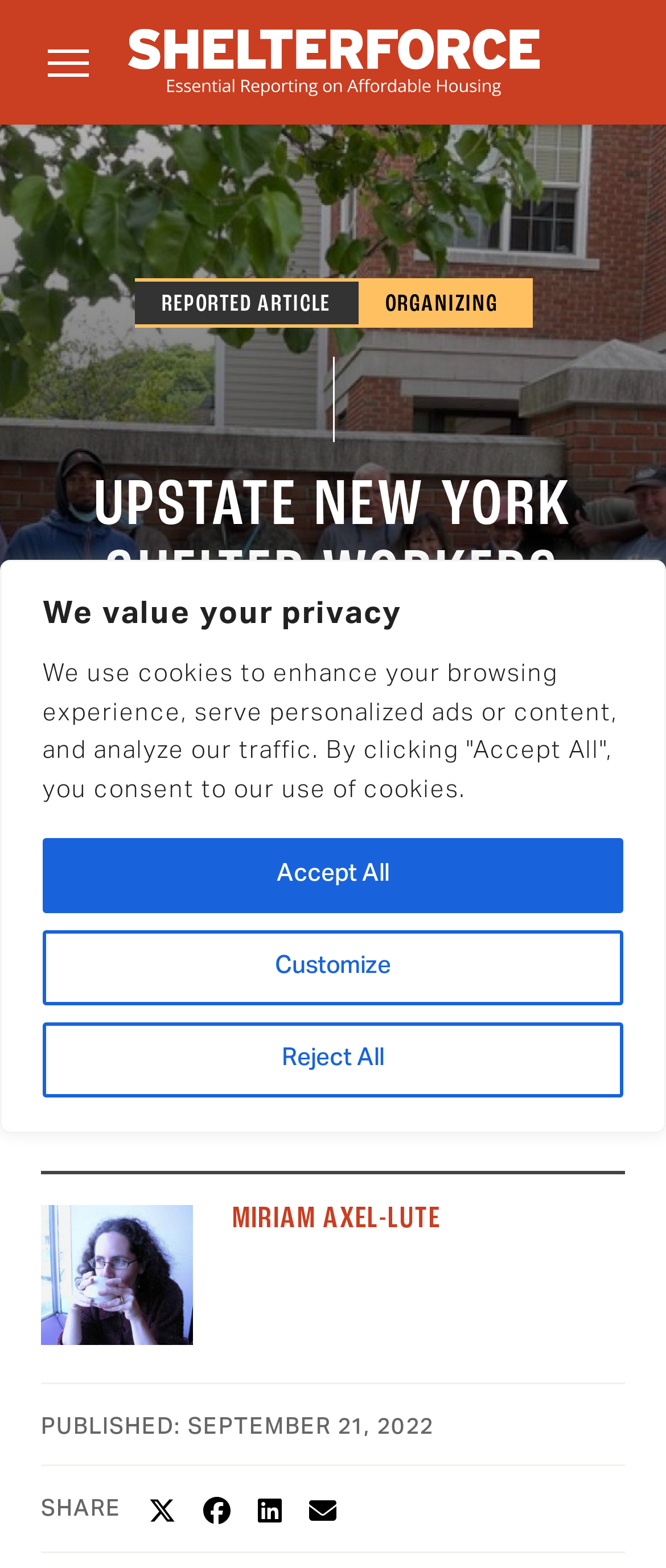Please identify the bounding box coordinates of the region to click in order to complete the given instruction: "Read the article title". The coordinates should be four float numbers between 0 and 1, i.e., [left, top, right, bottom].

[0.062, 0.303, 0.938, 0.435]